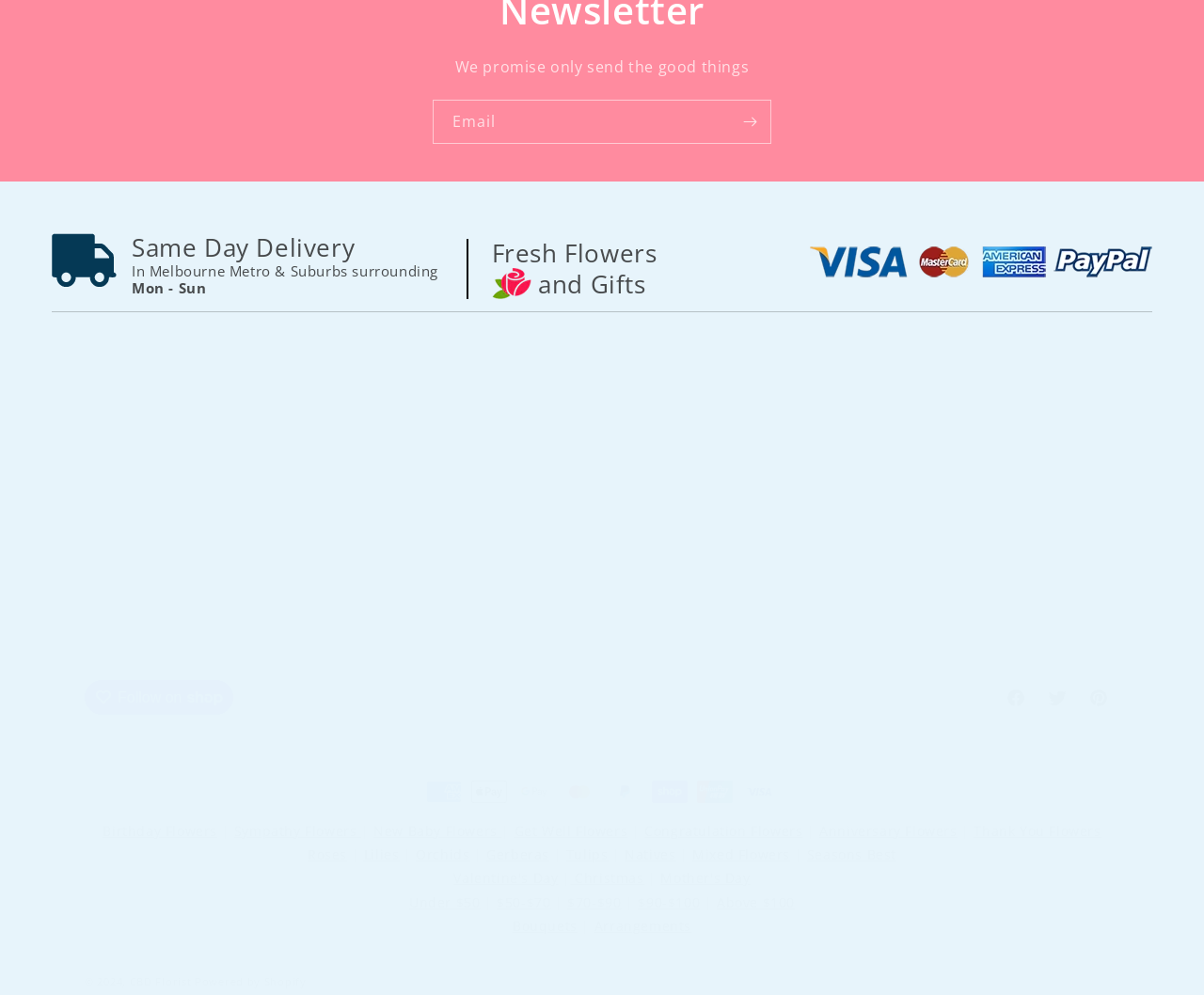How can I contact the website?
Based on the content of the image, thoroughly explain and answer the question.

The website provides contact information, including an email address 'info@cbdflorist.com.au' and a phone number '03 9798 6017', which can be found at the bottom of the page.